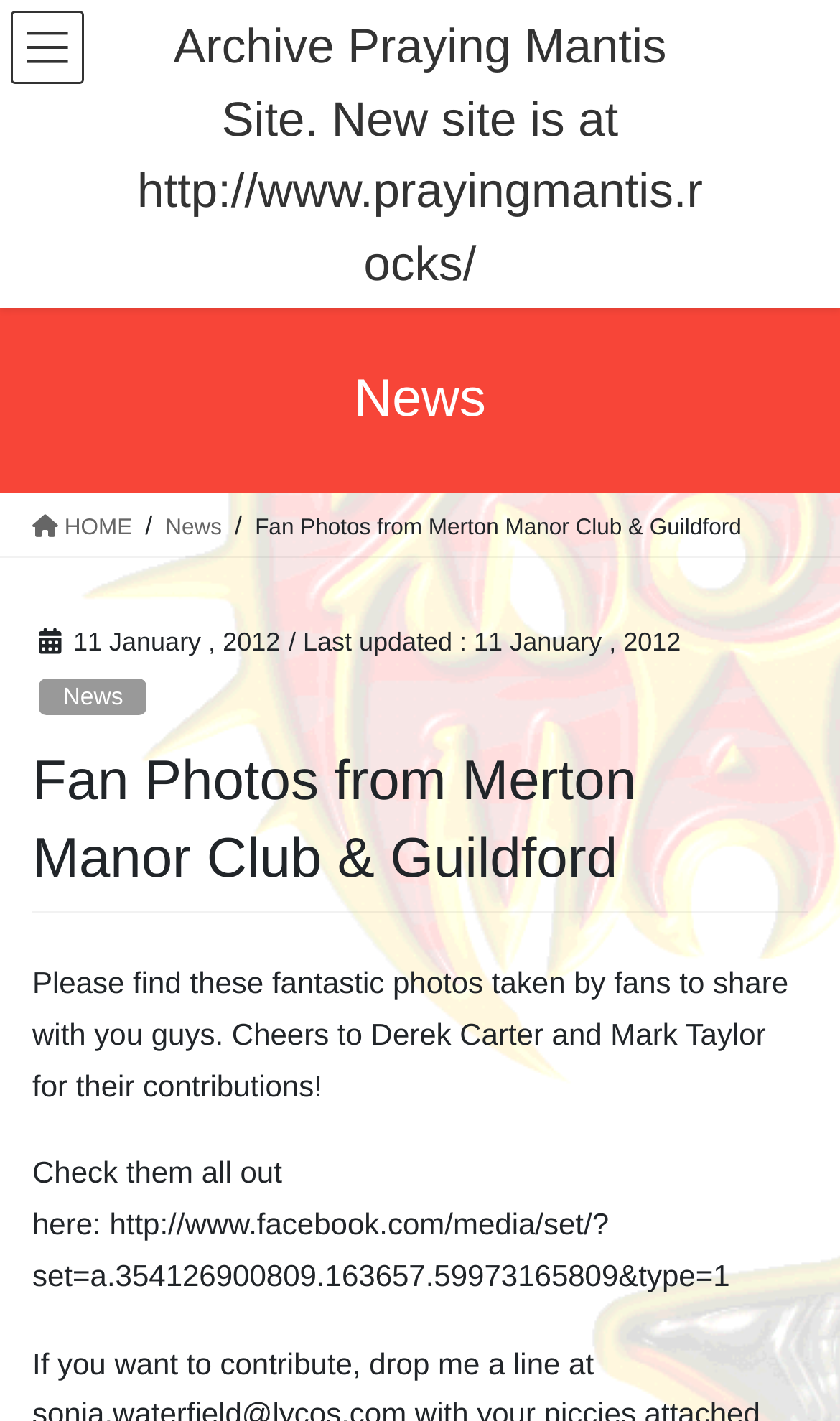Please identify the primary heading of the webpage and give its text content.

Fan Photos from Merton Manor Club & Guildford